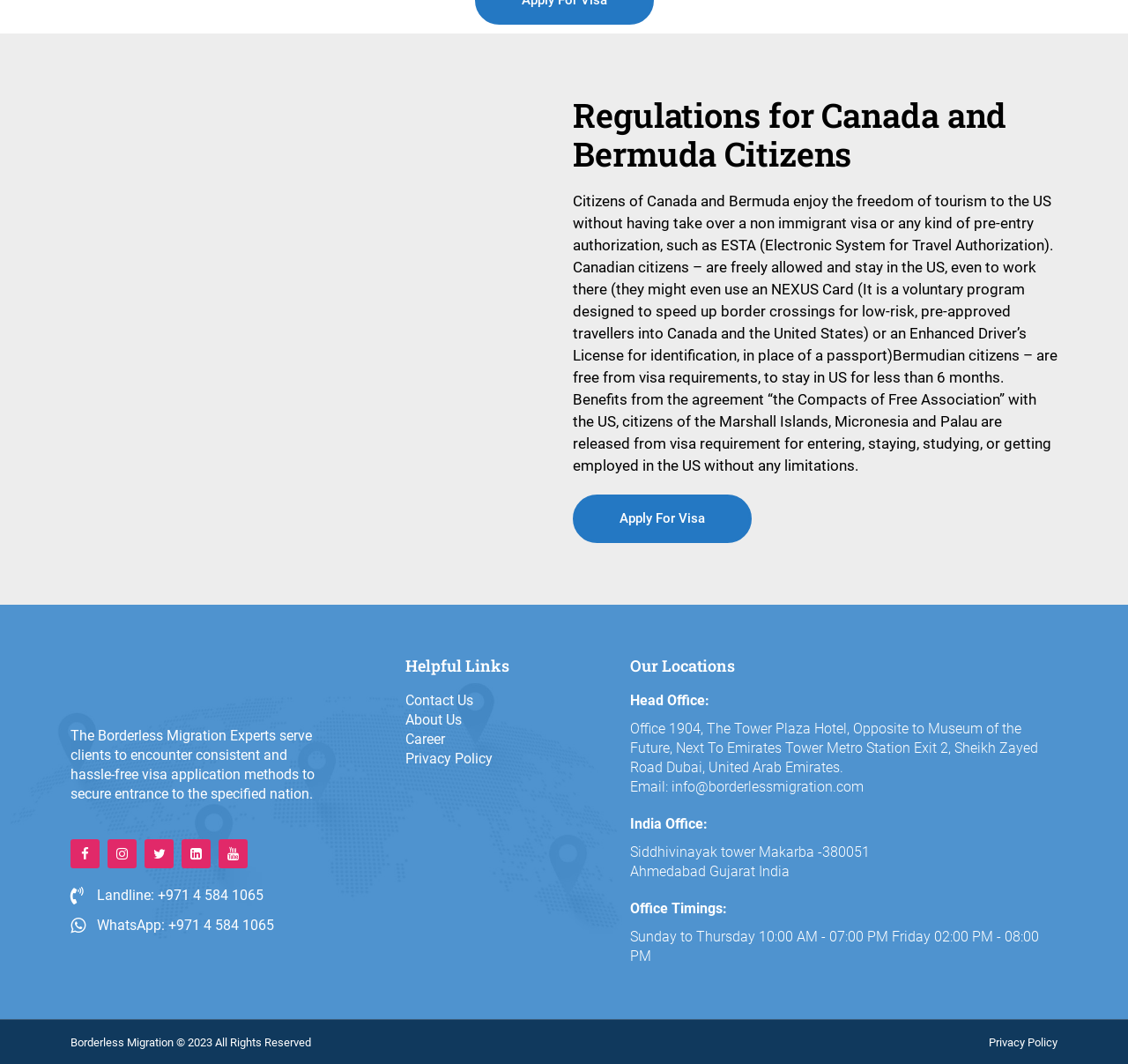What is the purpose of the 'Apply For Visa' button?
We need a detailed and meticulous answer to the question.

The 'Apply For Visa' button is likely a call-to-action for users who need to apply for a visa, and clicking on it would initiate the visa application process.